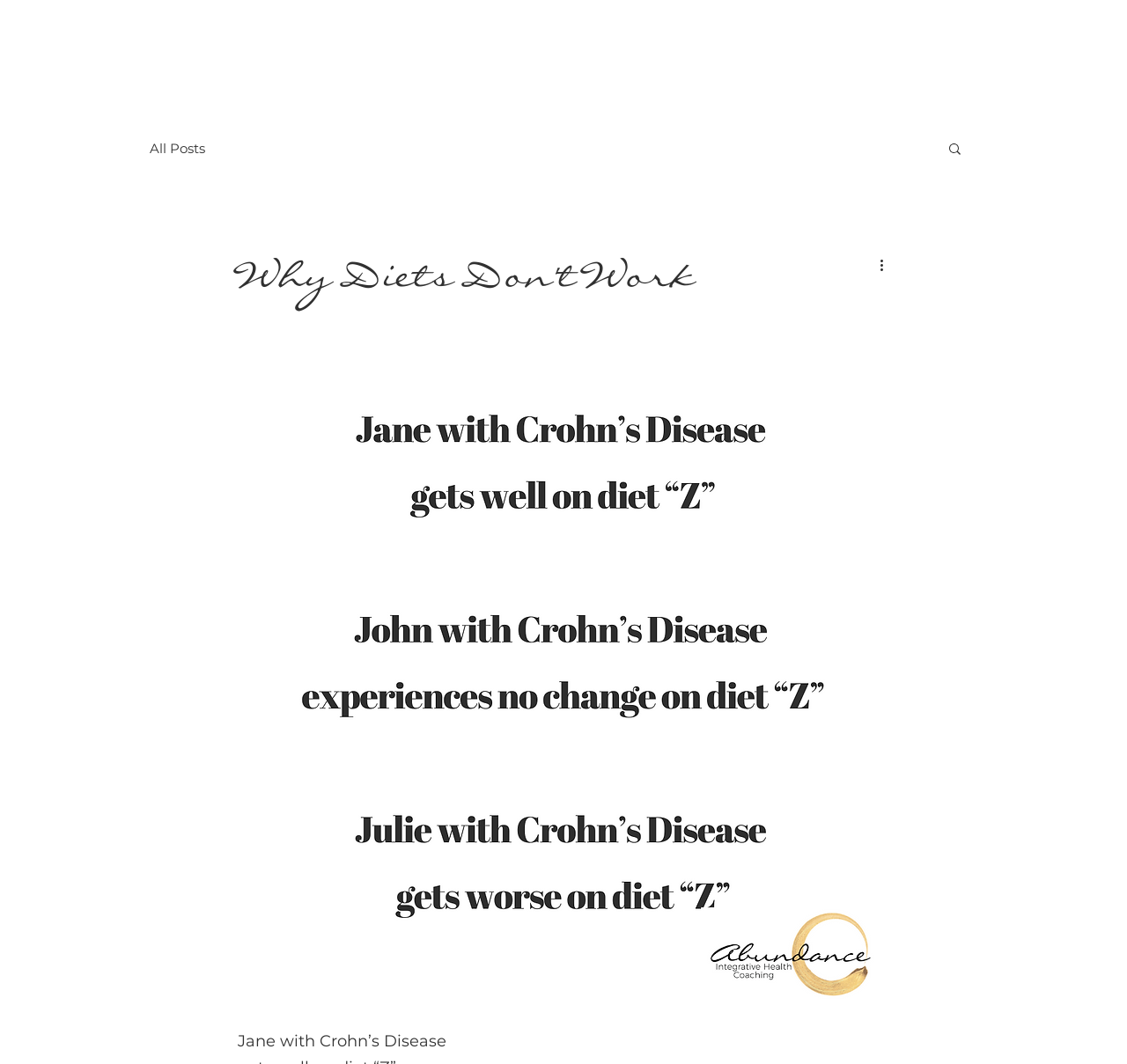Respond to the following query with just one word or a short phrase: 
What is the state of the 'More actions' button?

Not pressed